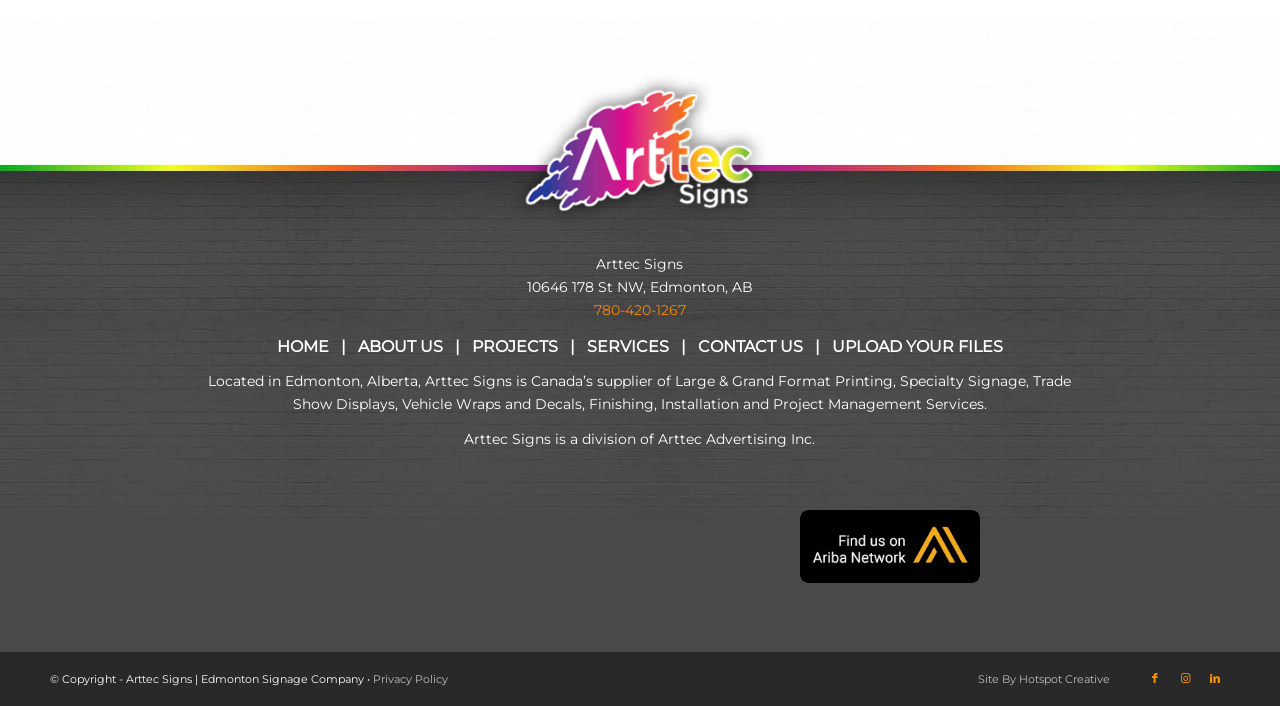Please find the bounding box coordinates of the element that you should click to achieve the following instruction: "View the Privacy Policy". The coordinates should be presented as four float numbers between 0 and 1: [left, top, right, bottom].

[0.291, 0.952, 0.35, 0.972]